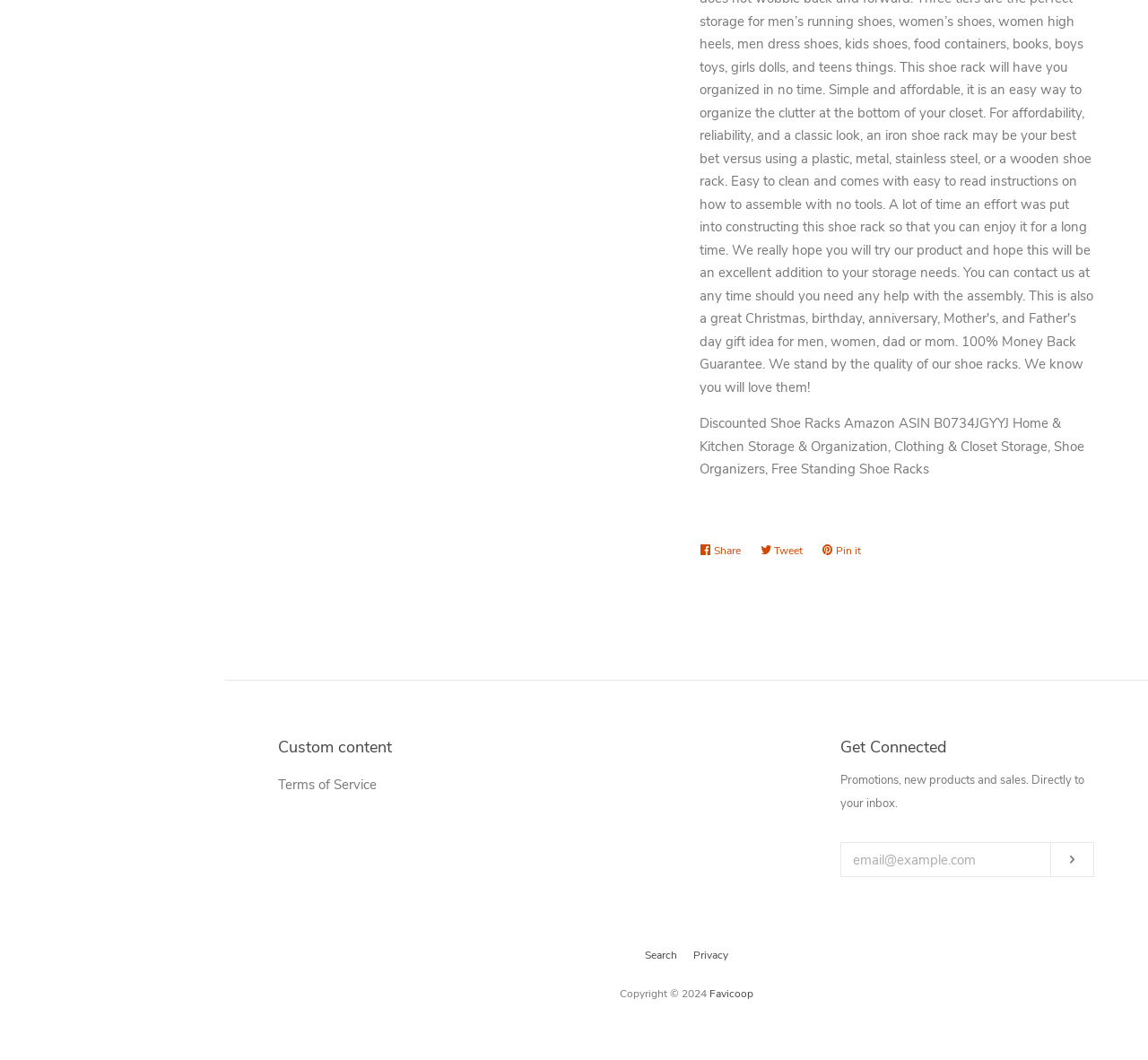Please identify the bounding box coordinates of the element that needs to be clicked to execute the following command: "Tweet on Twitter". Provide the bounding box using four float numbers between 0 and 1, formatted as [left, top, right, bottom].

[0.662, 0.505, 0.707, 0.534]